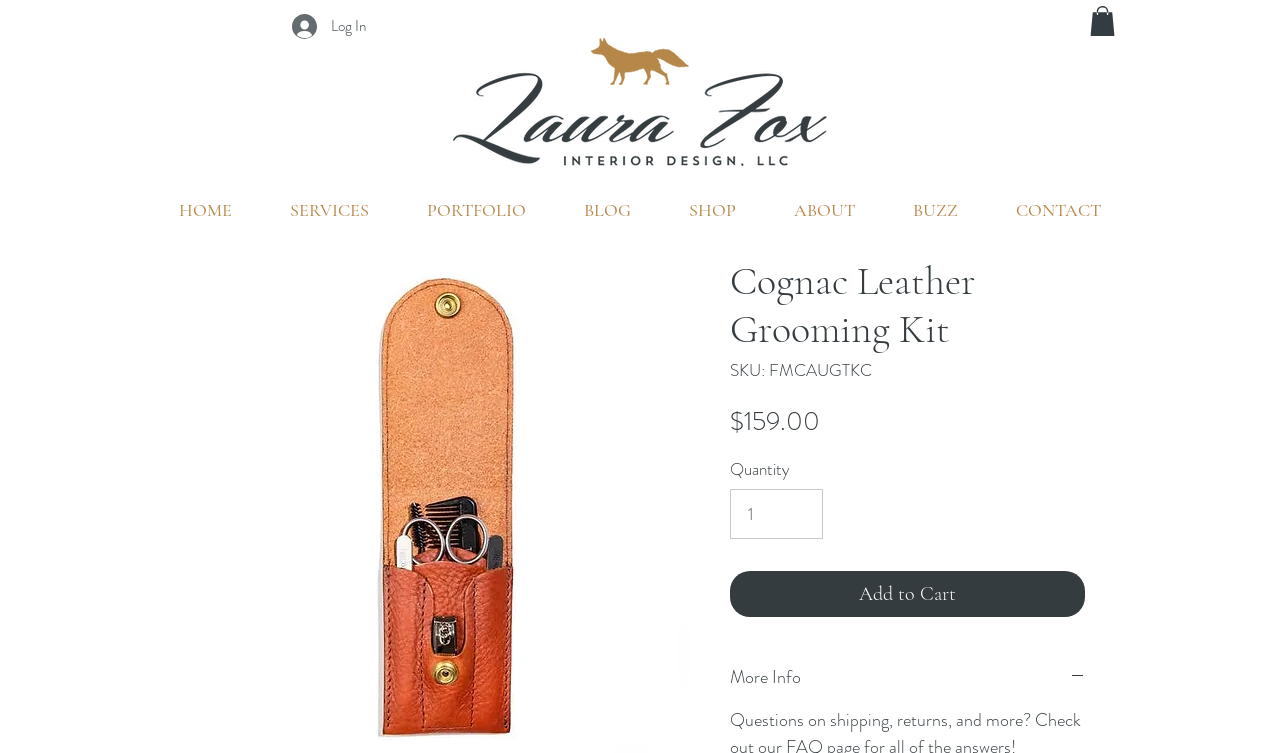Provide the bounding box coordinates in the format (top-left x, top-left y, bottom-right x, bottom-right y). All values are floating point numbers between 0 and 1. Determine the bounding box coordinate of the UI element described as: Add to Cart

[0.57, 0.758, 0.848, 0.819]